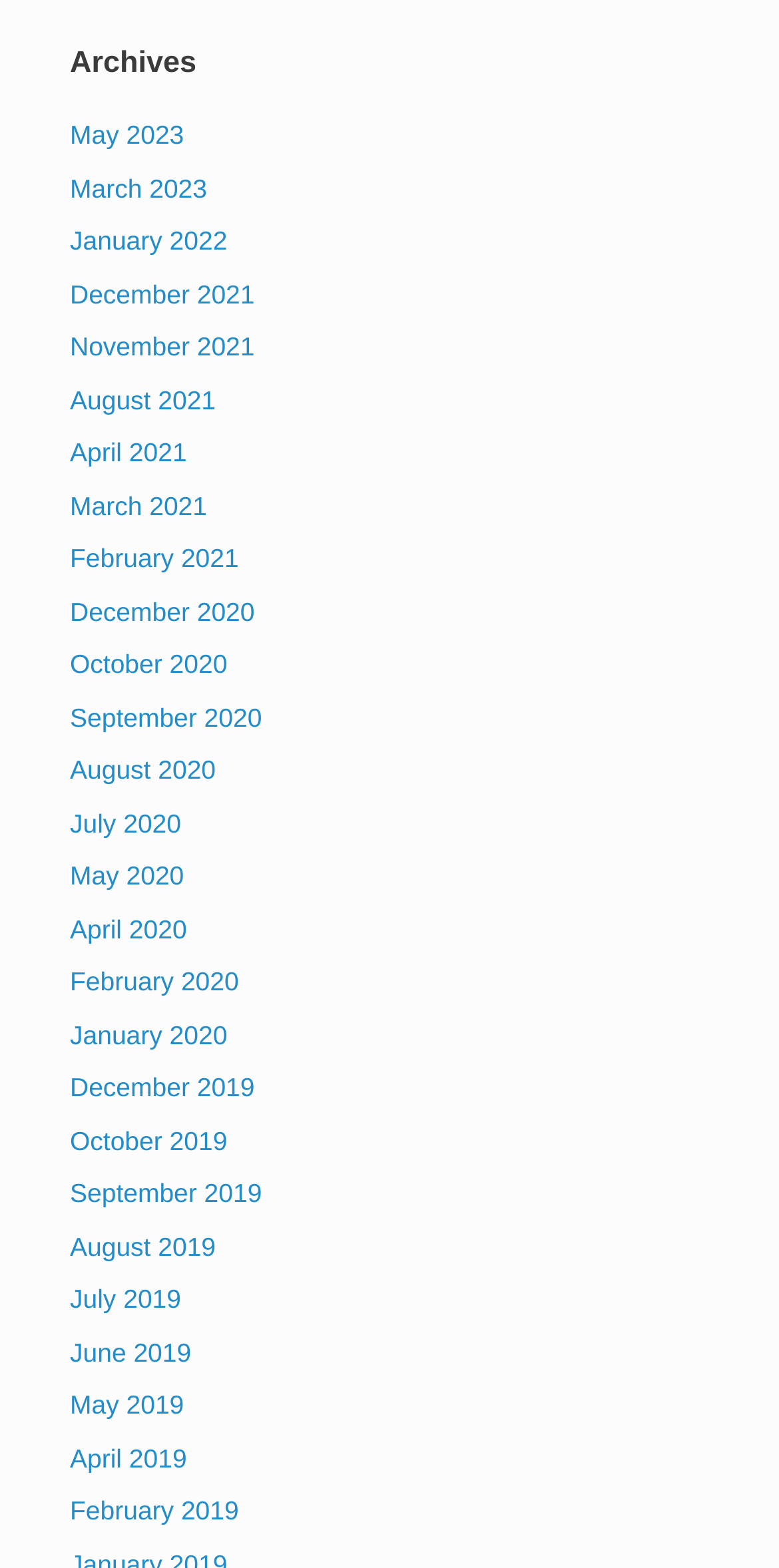What is the title of the archives section?
From the image, respond with a single word or phrase.

Archives